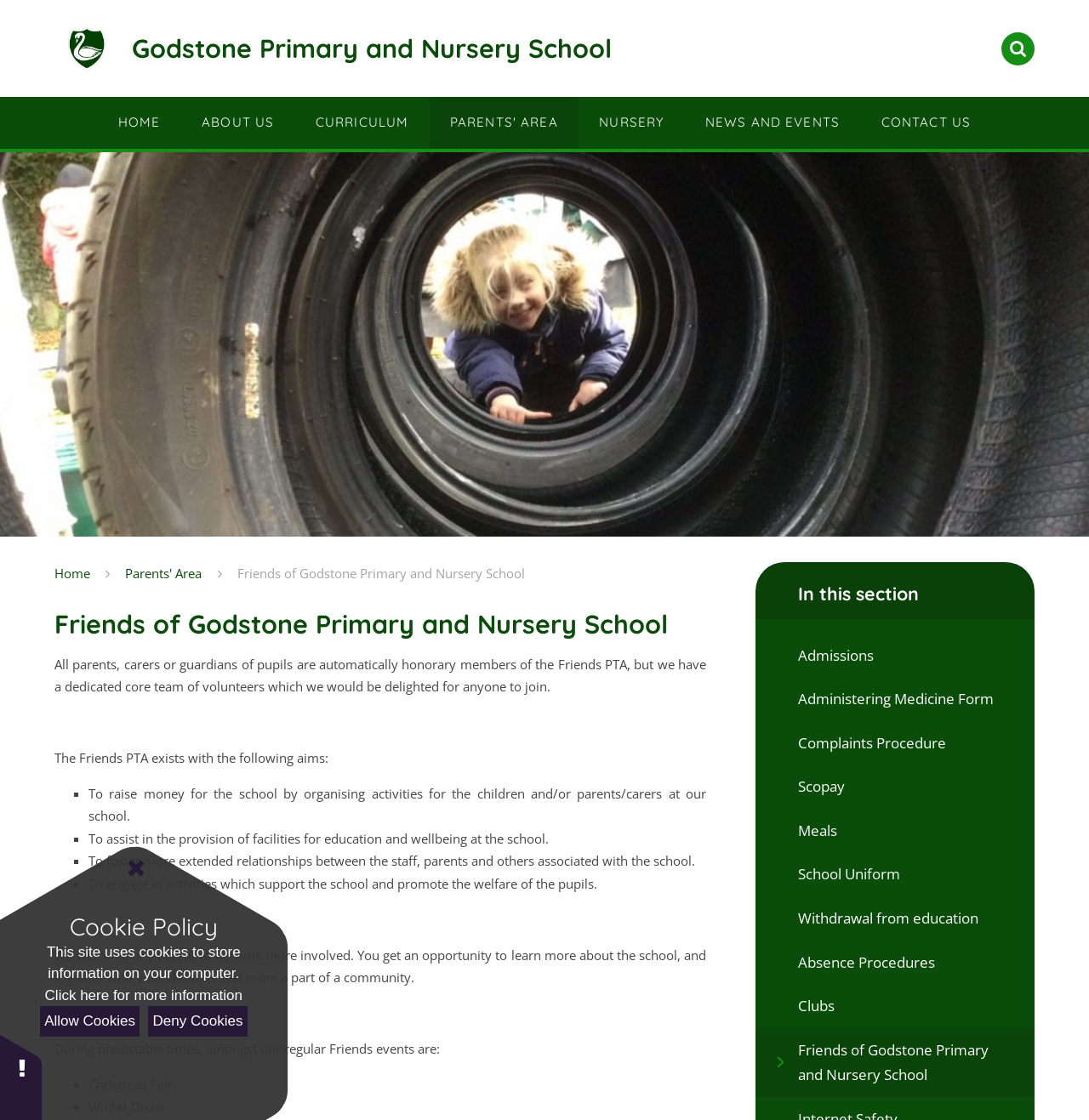Extract the bounding box coordinates for the described element: "Deny Cookies". The coordinates should be represented as four float numbers between 0 and 1: [left, top, right, bottom].

[0.136, 0.898, 0.227, 0.926]